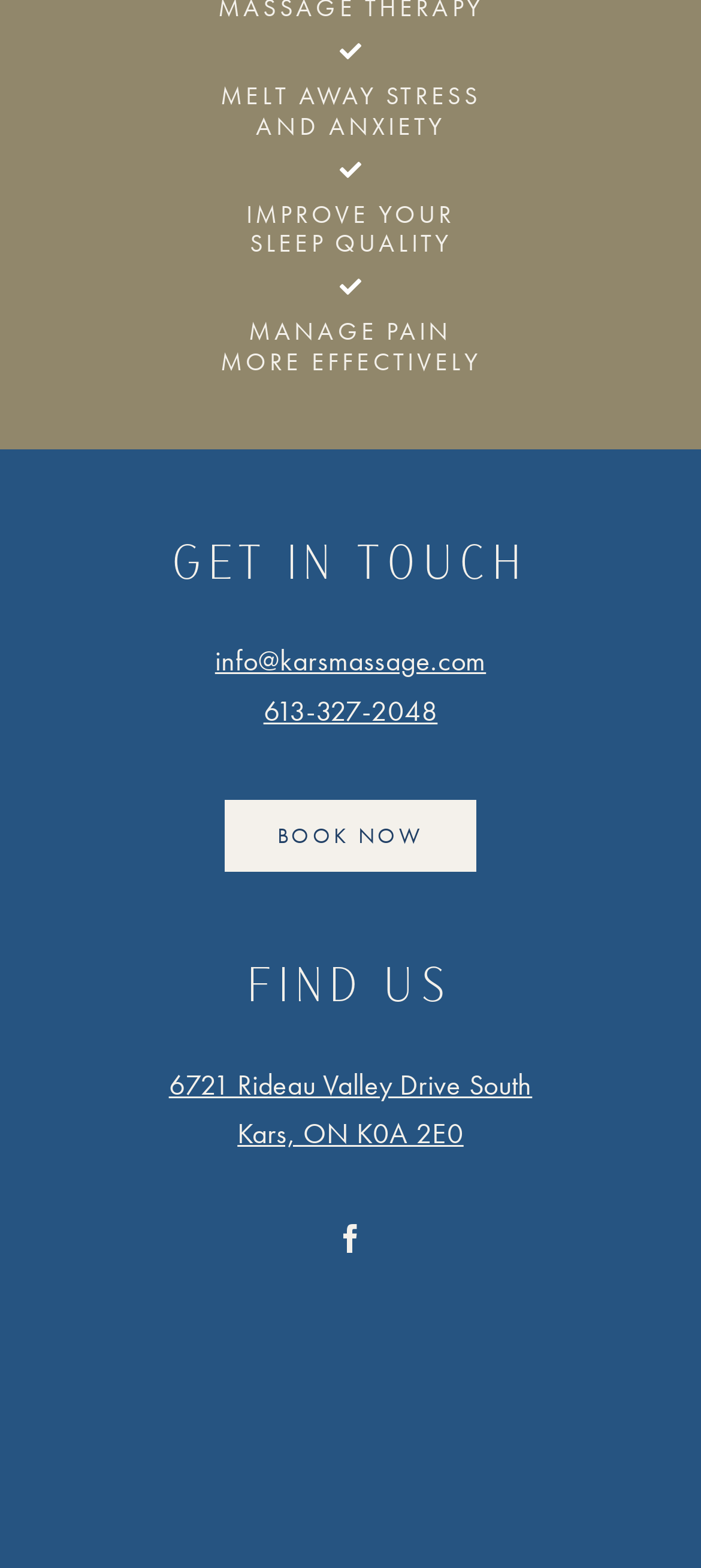Determine the bounding box coordinates for the UI element described. Format the coordinates as (top-left x, top-left y, bottom-right x, bottom-right y) and ensure all values are between 0 and 1. Element description: BOOK NOW

[0.321, 0.51, 0.679, 0.556]